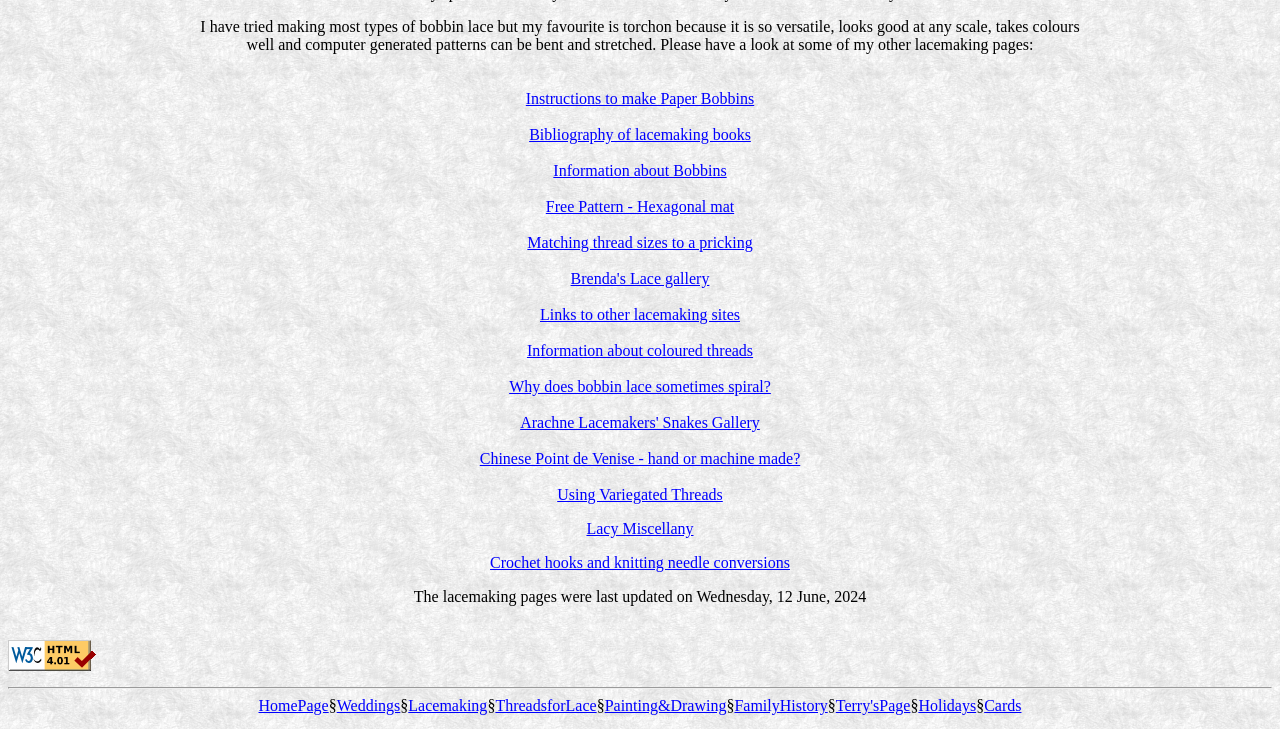Given the element description, predict the bounding box coordinates in the format (top-left x, top-left y, bottom-right x, bottom-right y). Make sure all values are between 0 and 1. Here is the element description: Brenda's Lace gallery

[0.446, 0.37, 0.554, 0.394]